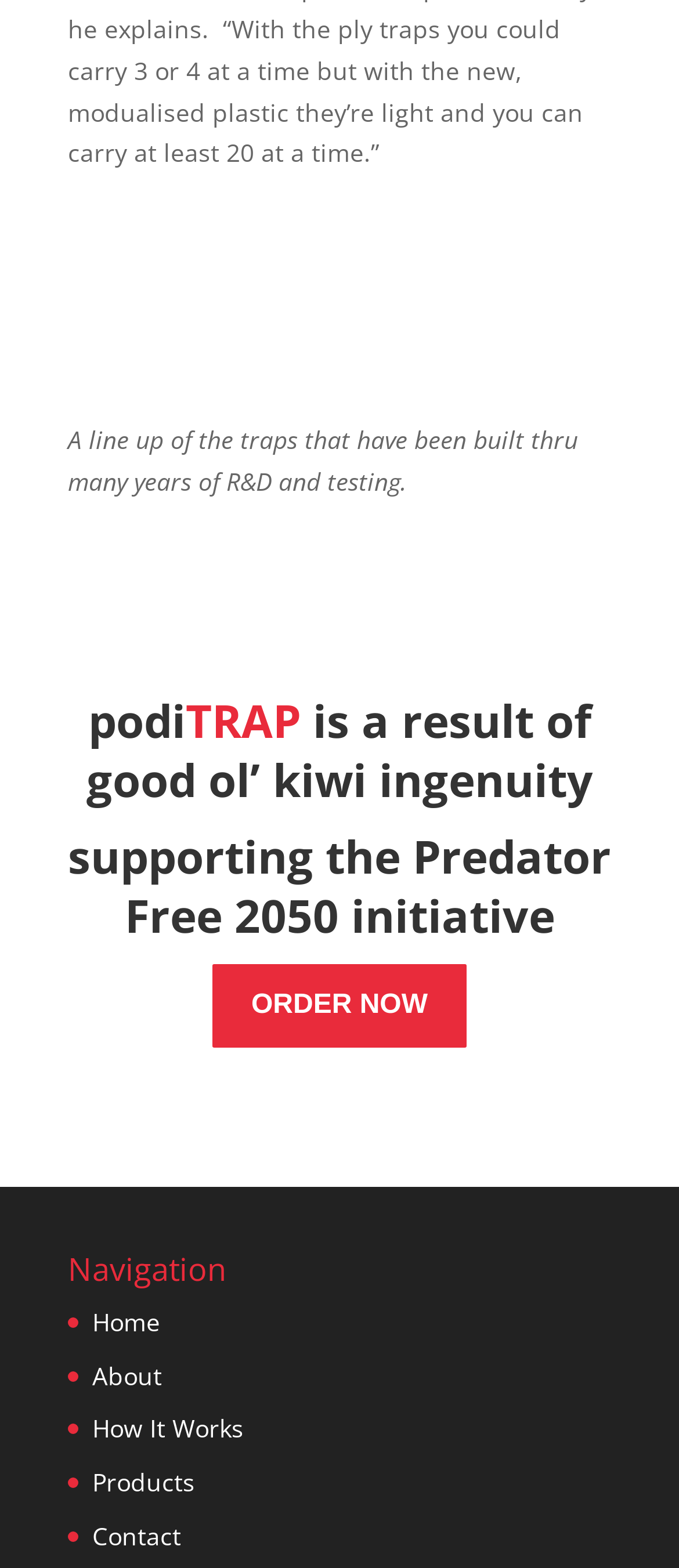Locate the bounding box of the UI element defined by this description: "How It Works". The coordinates should be given as four float numbers between 0 and 1, formatted as [left, top, right, bottom].

[0.136, 0.9, 0.359, 0.922]